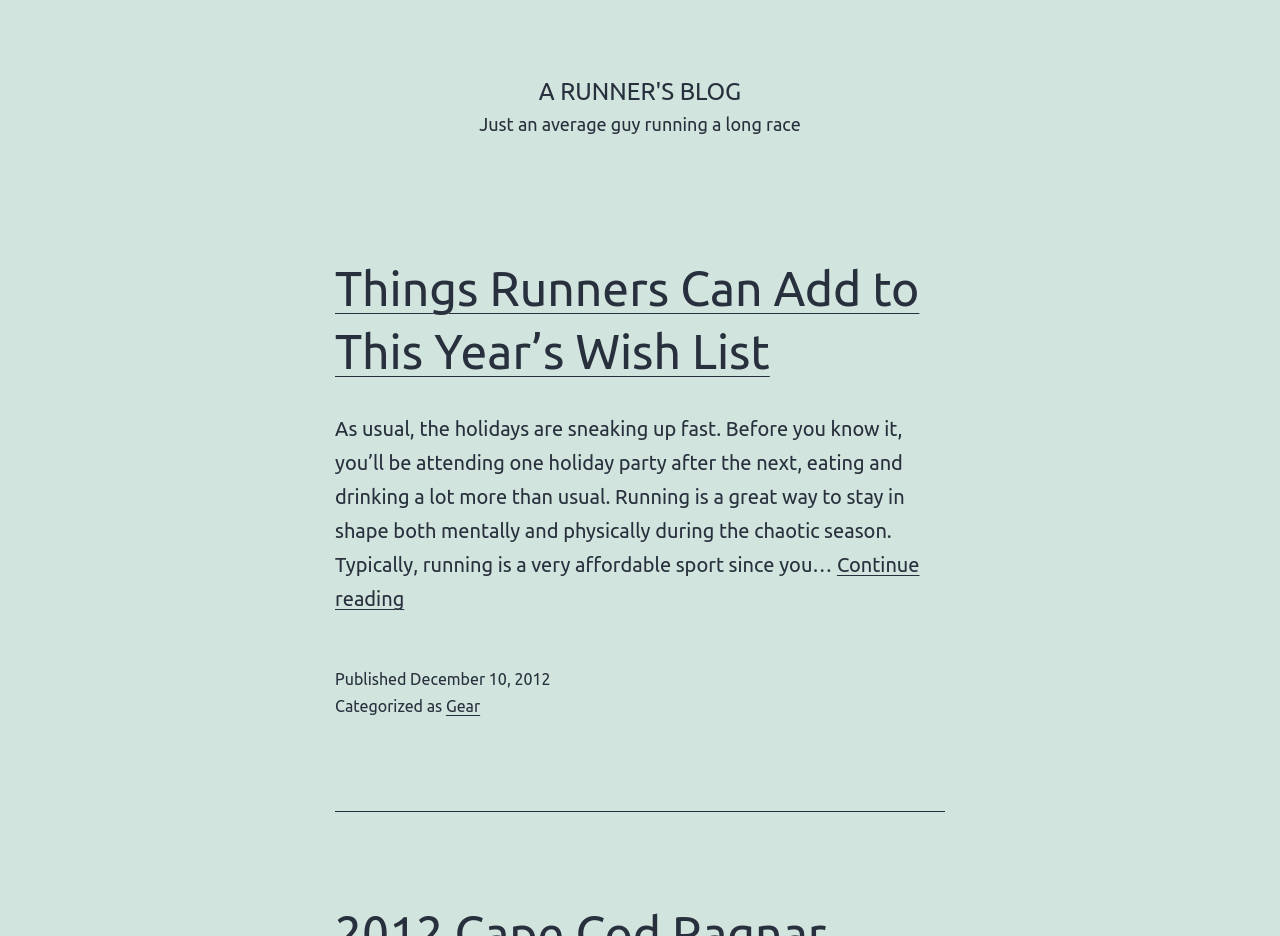Please provide a detailed answer to the question below based on the screenshot: 
What category is the blog post under?

I found the category of the blog post by looking at the footer section of the webpage, where it says 'Categorized as' followed by a link to the category 'Gear'.